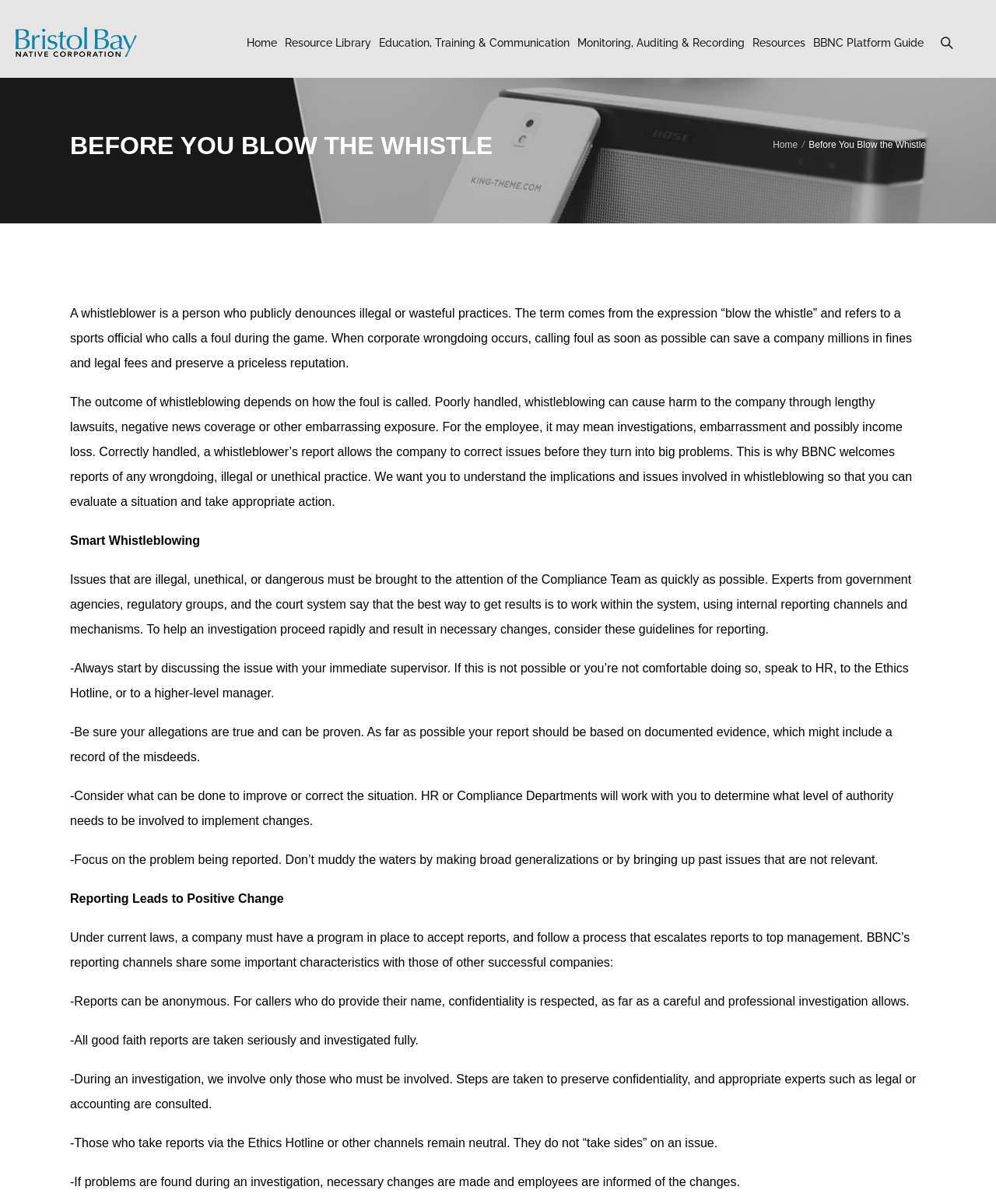What is the role of the Compliance Team?
Using the image, answer in one word or phrase.

To investigate reports of wrongdoing